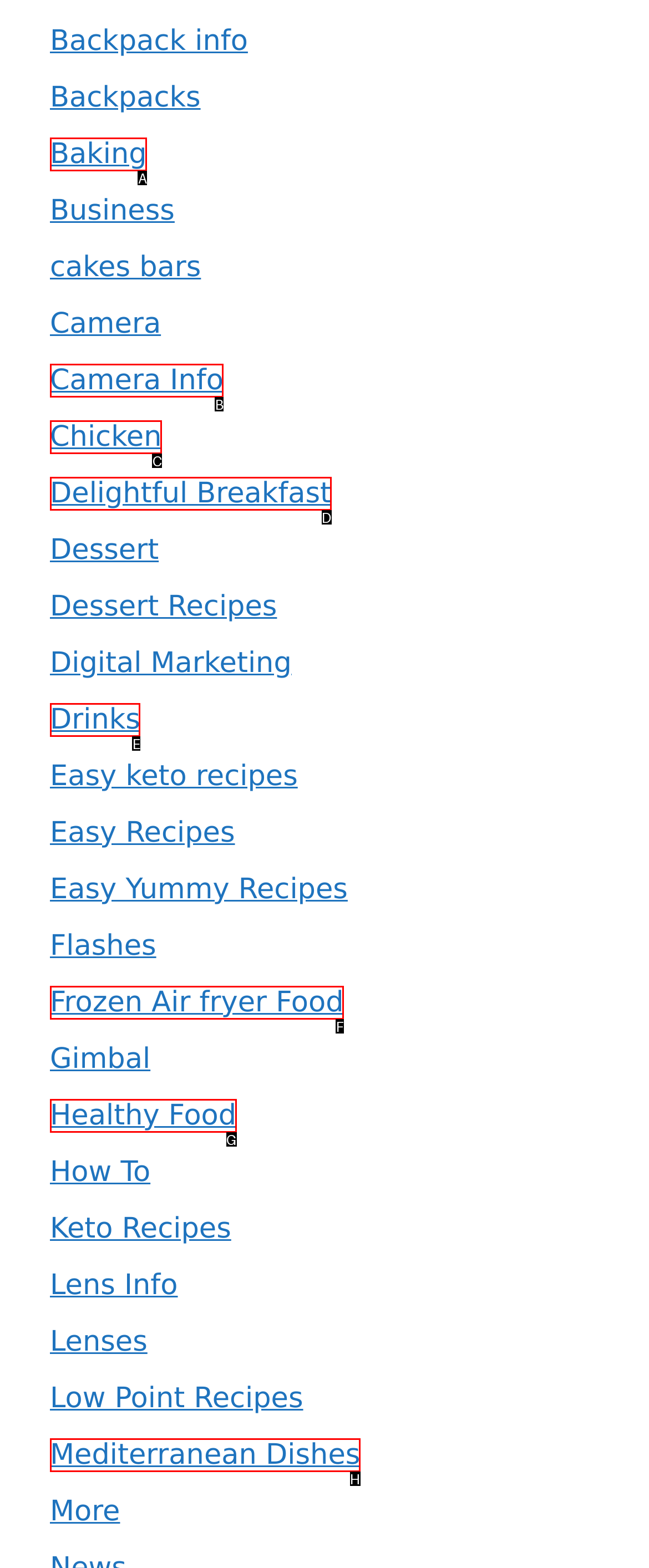Based on the description: Frozen Air fryer Food, identify the matching HTML element. Reply with the letter of the correct option directly.

F